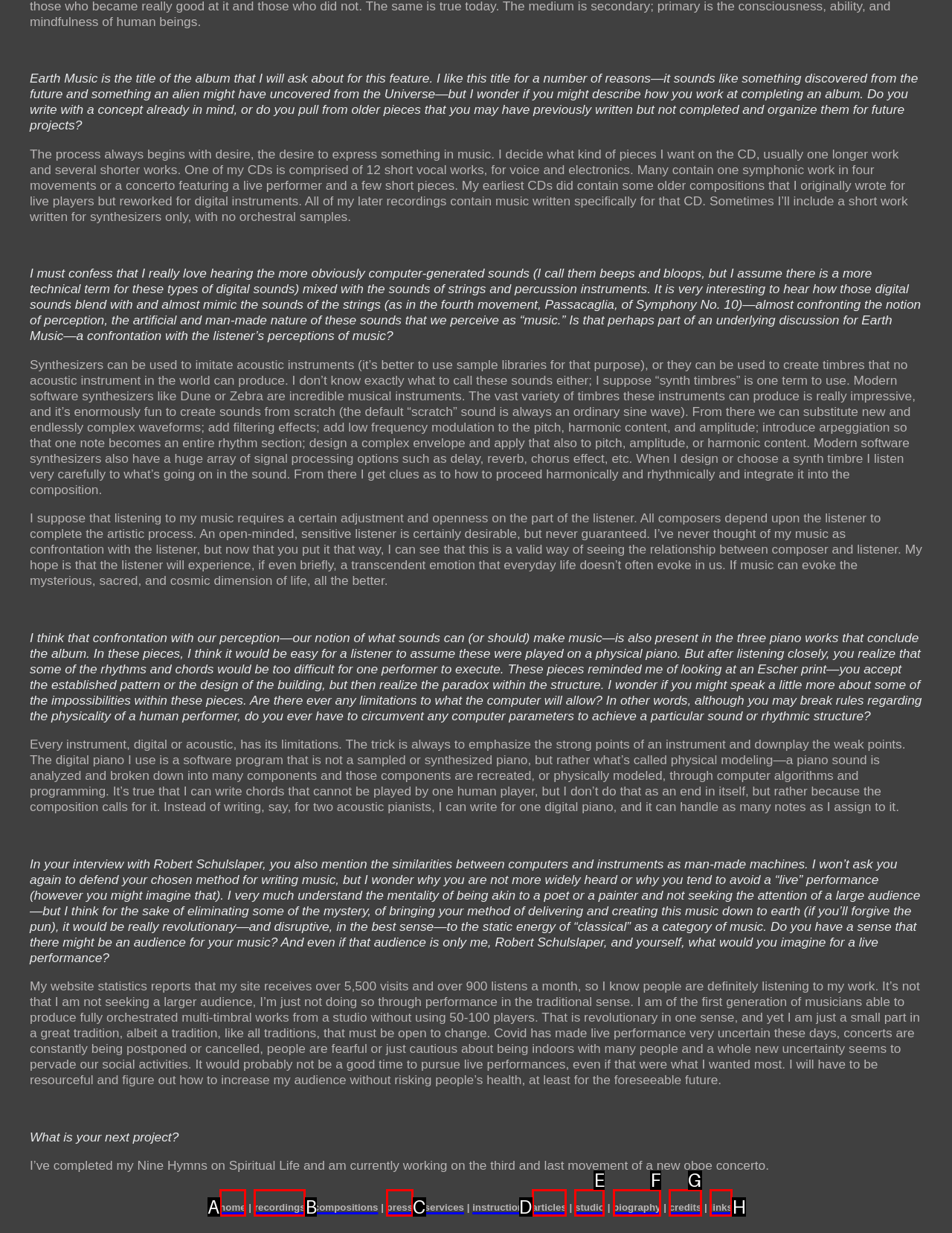Choose the letter that best represents the description: home. Answer with the letter of the selected choice directly.

A